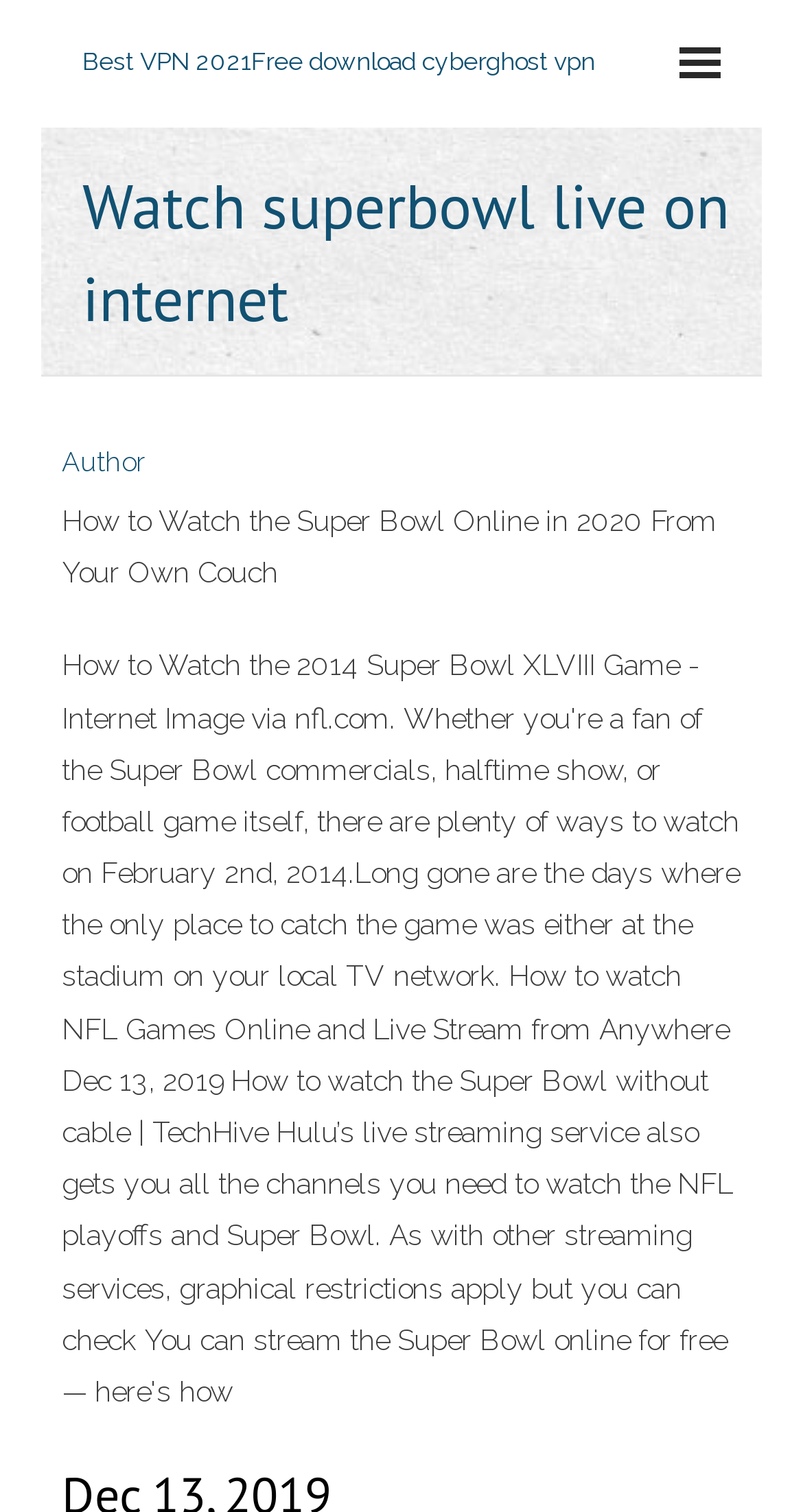Please answer the following question as detailed as possible based on the image: 
What is the purpose of the link 'Best VPN 2021Free download cyberghost vpn'?

The link 'Best VPN 2021Free download cyberghost vpn' contains the text 'Free download cyberghost vpn', which suggests that the purpose of the link is to download a VPN.